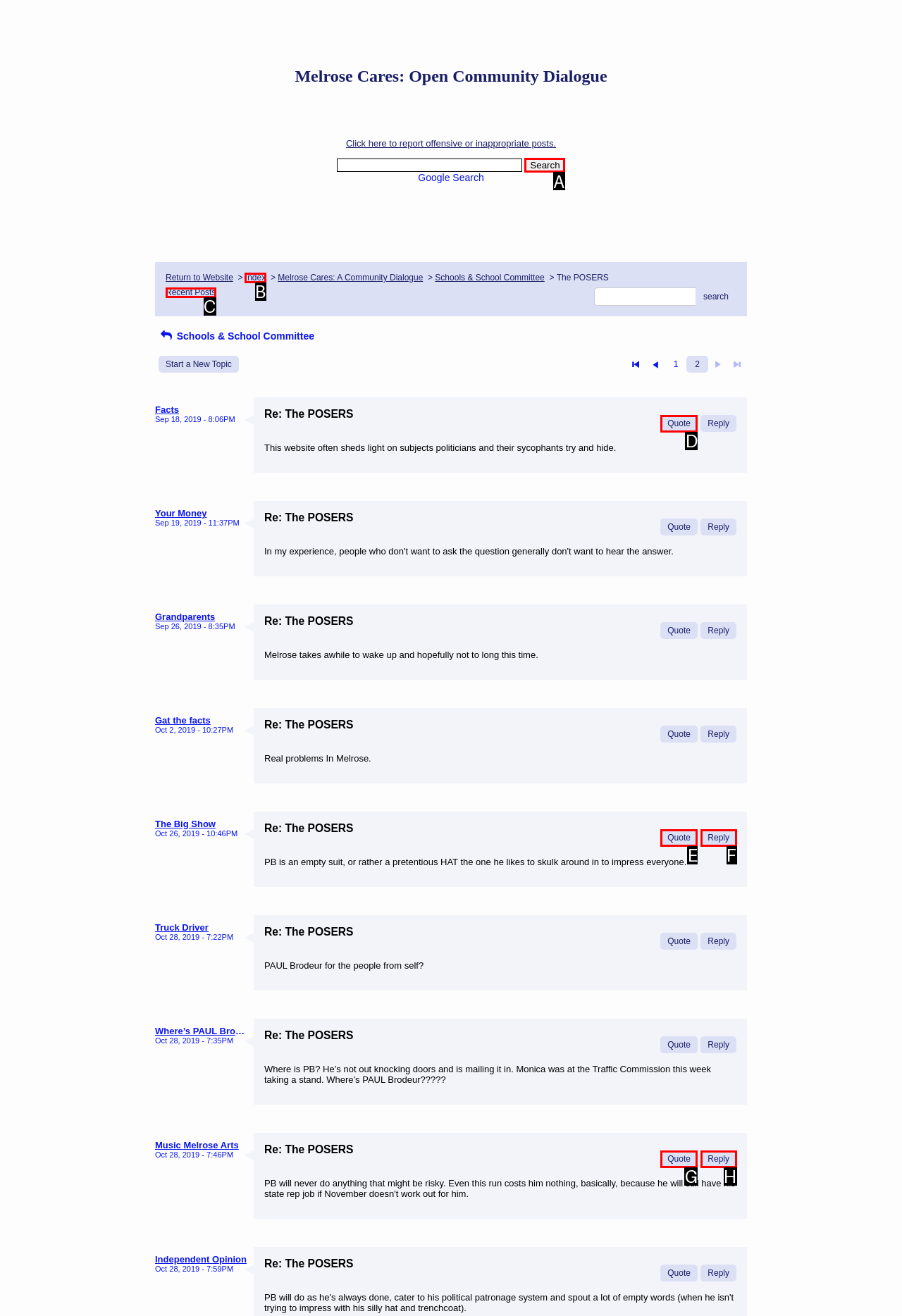Identify the correct letter of the UI element to click for this task: Contact us
Respond with the letter from the listed options.

None